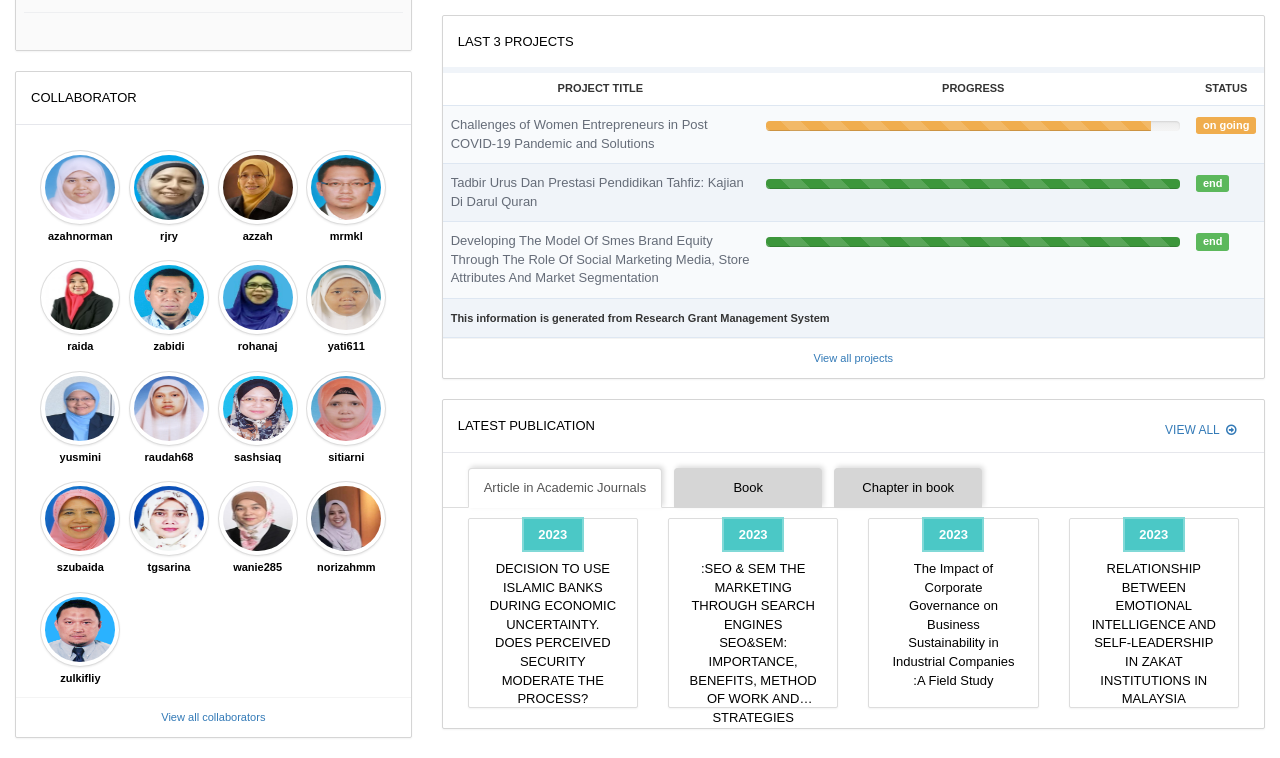Based on the description "Chapter in book", find the bounding box of the specified UI element.

[0.652, 0.617, 0.767, 0.67]